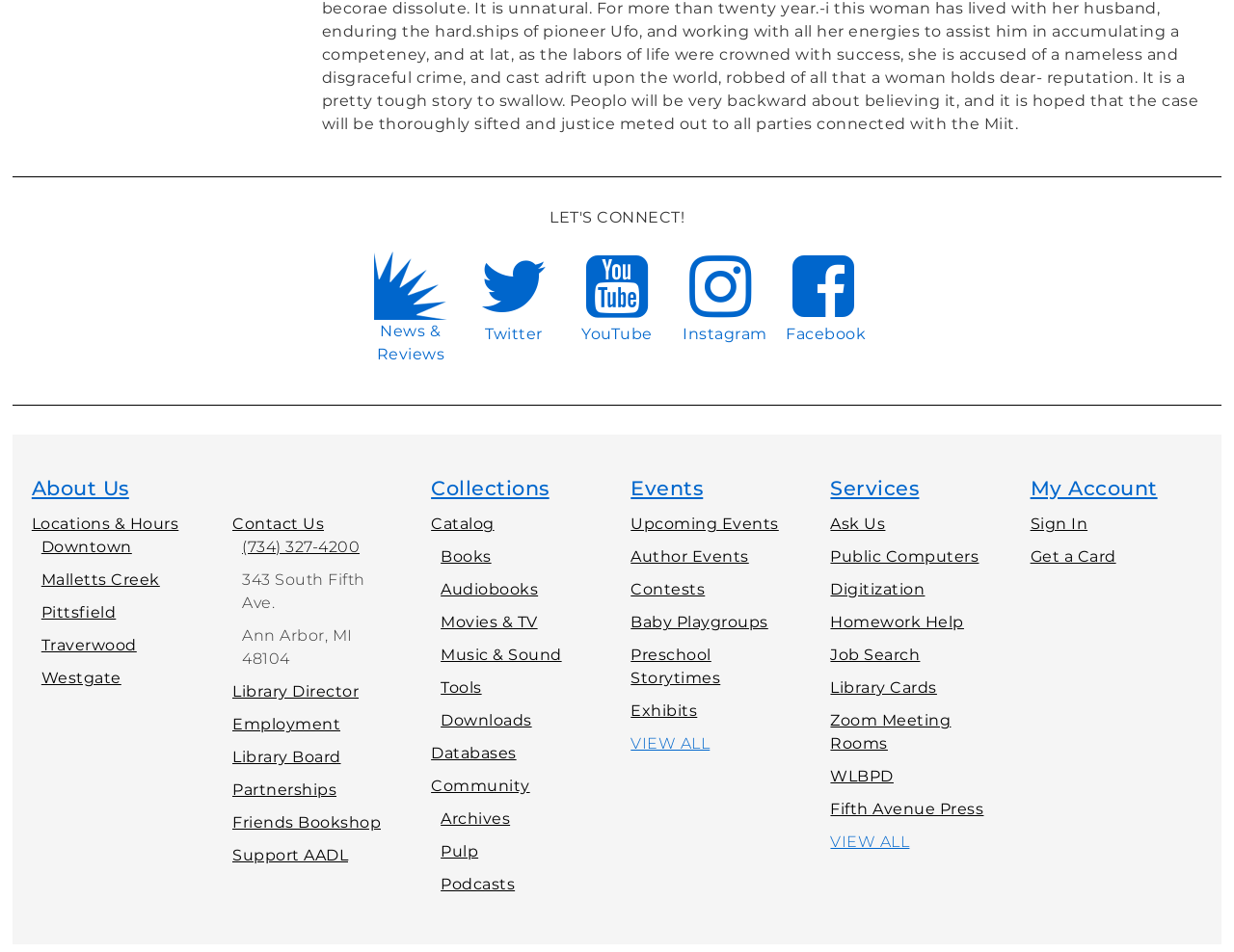What is the address of the library?
Based on the image, answer the question with as much detail as possible.

By examining the contact information section, I found that the address of the library is 343 South Fifth Ave, Ann Arbor, MI 48104.